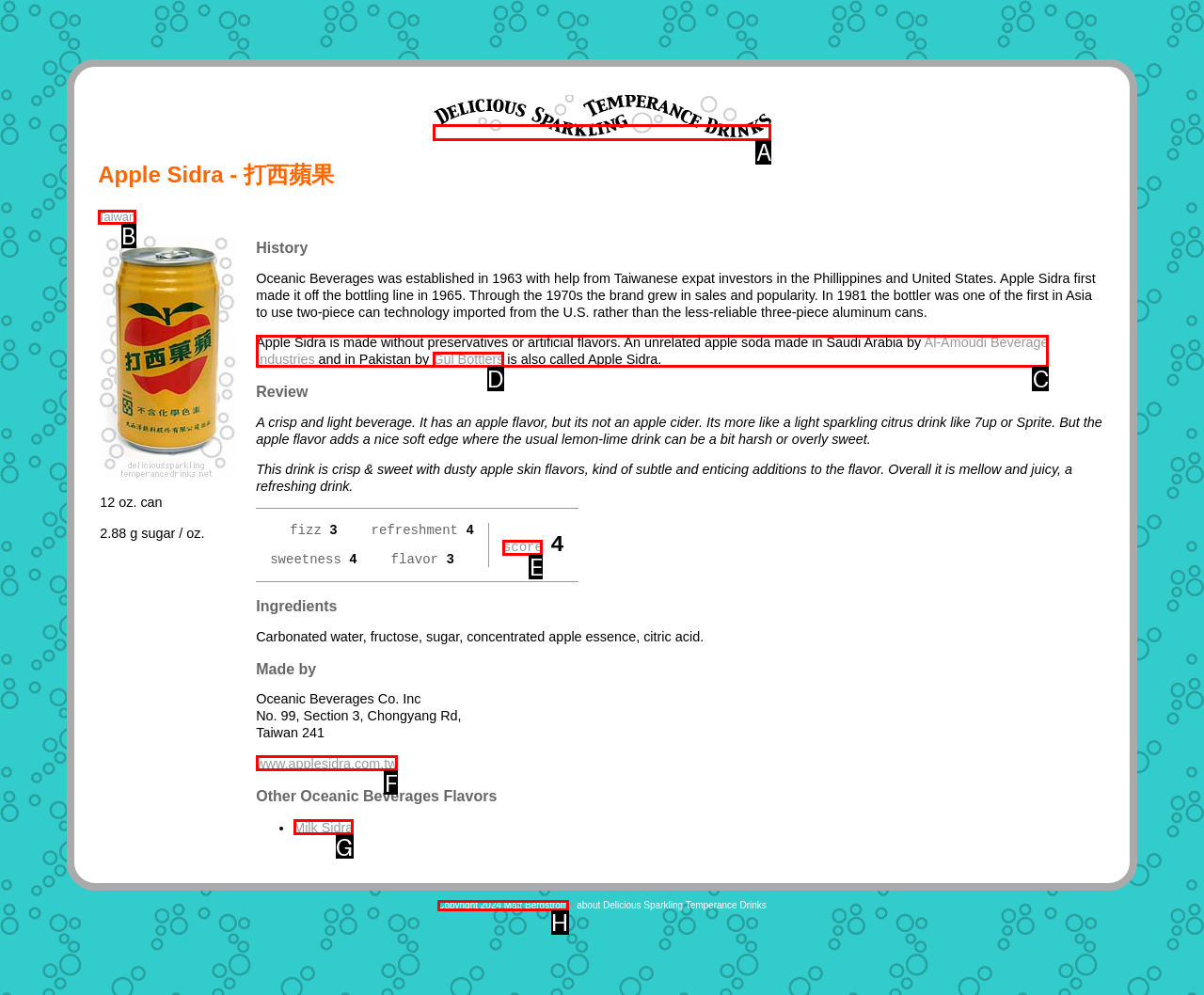Determine which option aligns with the description: www.applesidra.com.tw. Provide the letter of the chosen option directly.

F